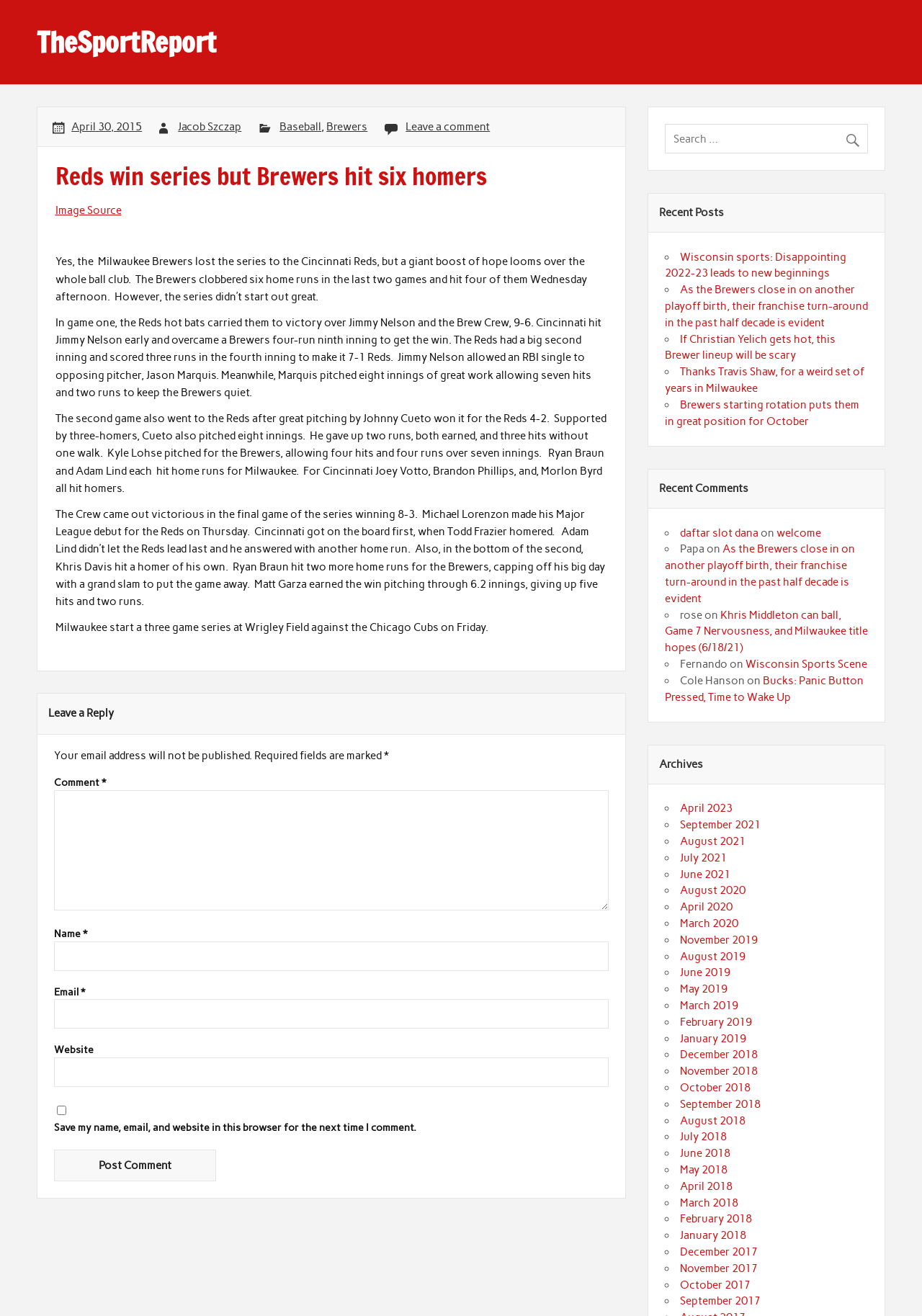Provide an in-depth caption for the contents of the webpage.

The webpage is an article from TheSportReport, titled "Reds win series but Brewers hit six homers". The article is divided into several sections. At the top, there is a header section with a link to TheSportReport and a static text "Jacob Szczap's Sport Report". Below this, there is a main section that contains the article content.

The article content is divided into several paragraphs, with headings and links scattered throughout. The first paragraph is a brief summary of the article, followed by a series of paragraphs that describe the games between the Reds and the Brewers. Each paragraph has a heading that indicates the game being described, and the text provides details about the game, including the score, the players involved, and notable events.

To the right of the article content, there is a sidebar that contains several sections. The first section is a search bar, followed by a section titled "Recent Posts" that lists several links to other articles on the site. Below this, there is a section titled "Recent Comments" that lists several comments from readers, along with links to the articles they are commenting on. Finally, there is a section titled "Archives" that lists several links to archived articles, organized by month.

At the bottom of the page, there is a comment section where readers can leave their own comments. The comment section has several fields, including a text box for the comment, fields for the reader's name and email address, and a checkbox to save the reader's information for future comments. There is also a button to post the comment.